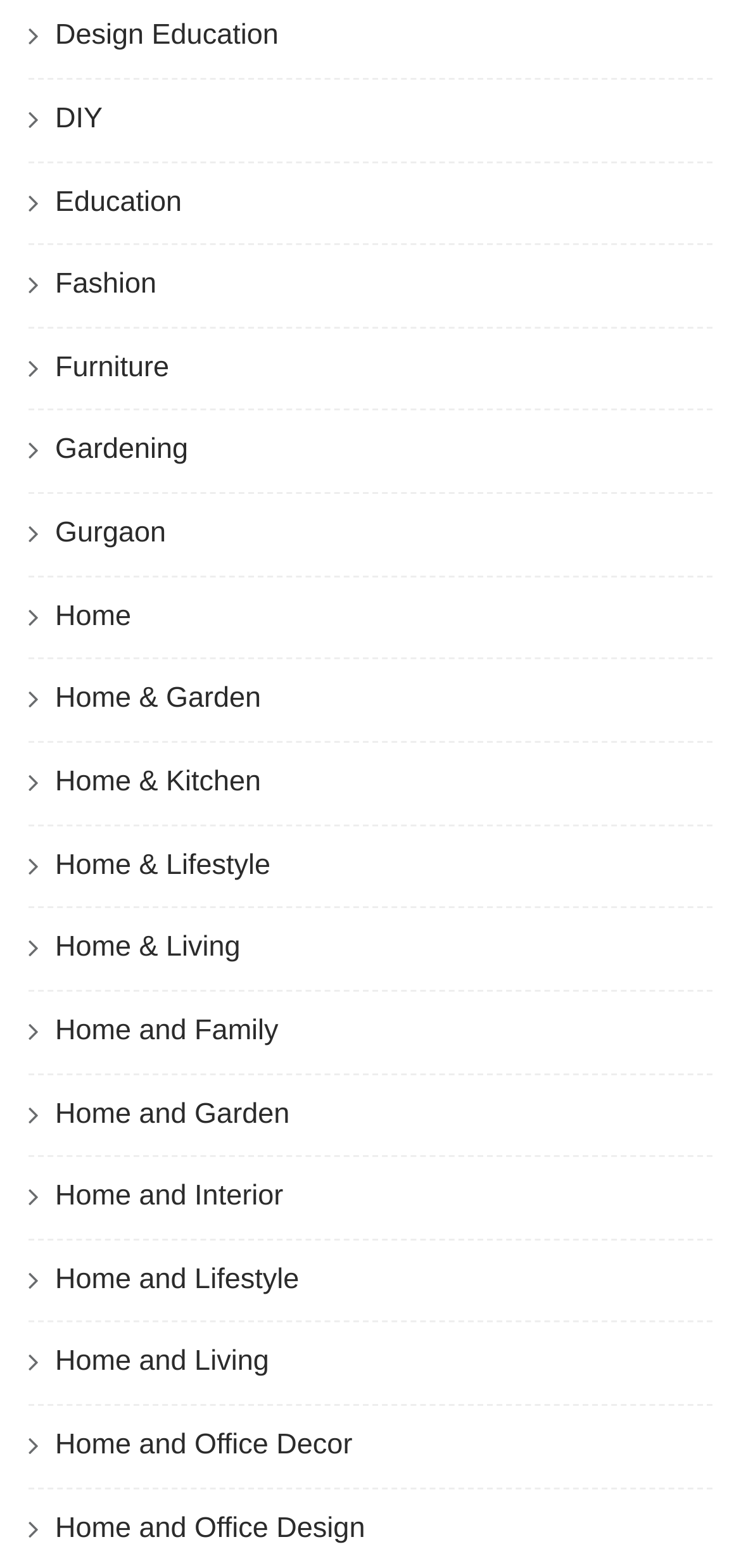Are there any categories related to Gardening?
Look at the screenshot and respond with one word or a short phrase.

Yes